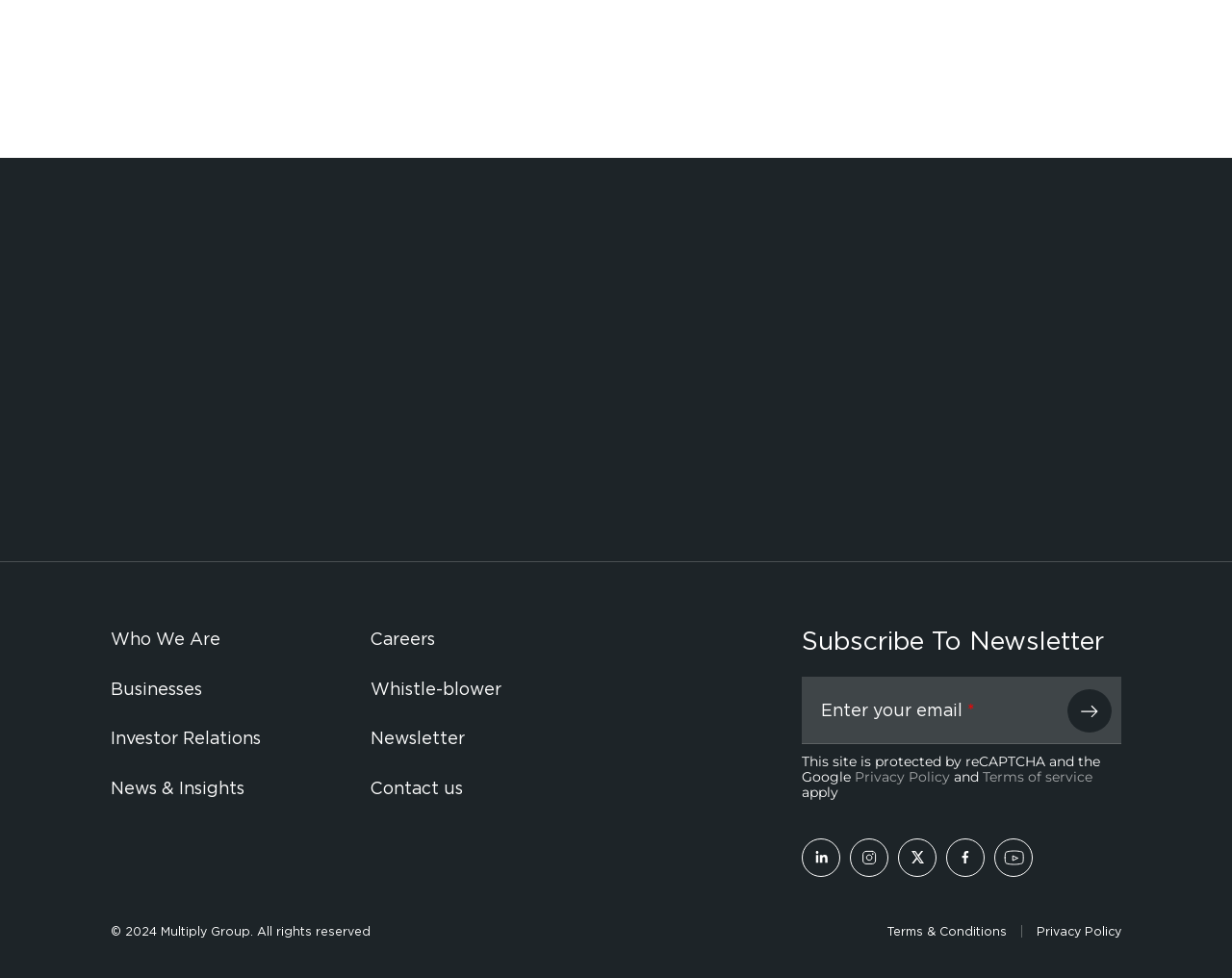Provide your answer in a single word or phrase: 
How many social media links are present on the webpage?

5